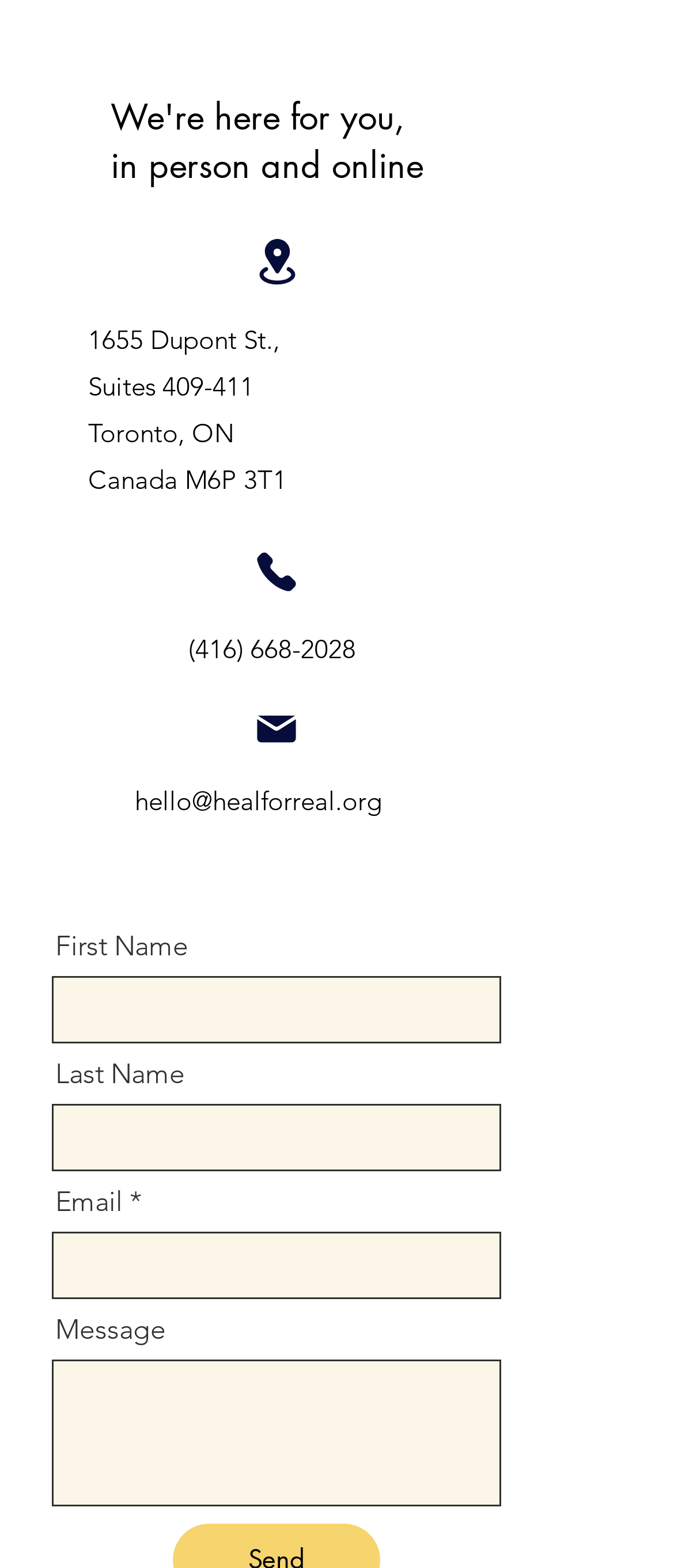Use a single word or phrase to answer the question: What is the street address of the location?

1655 Dupont St.